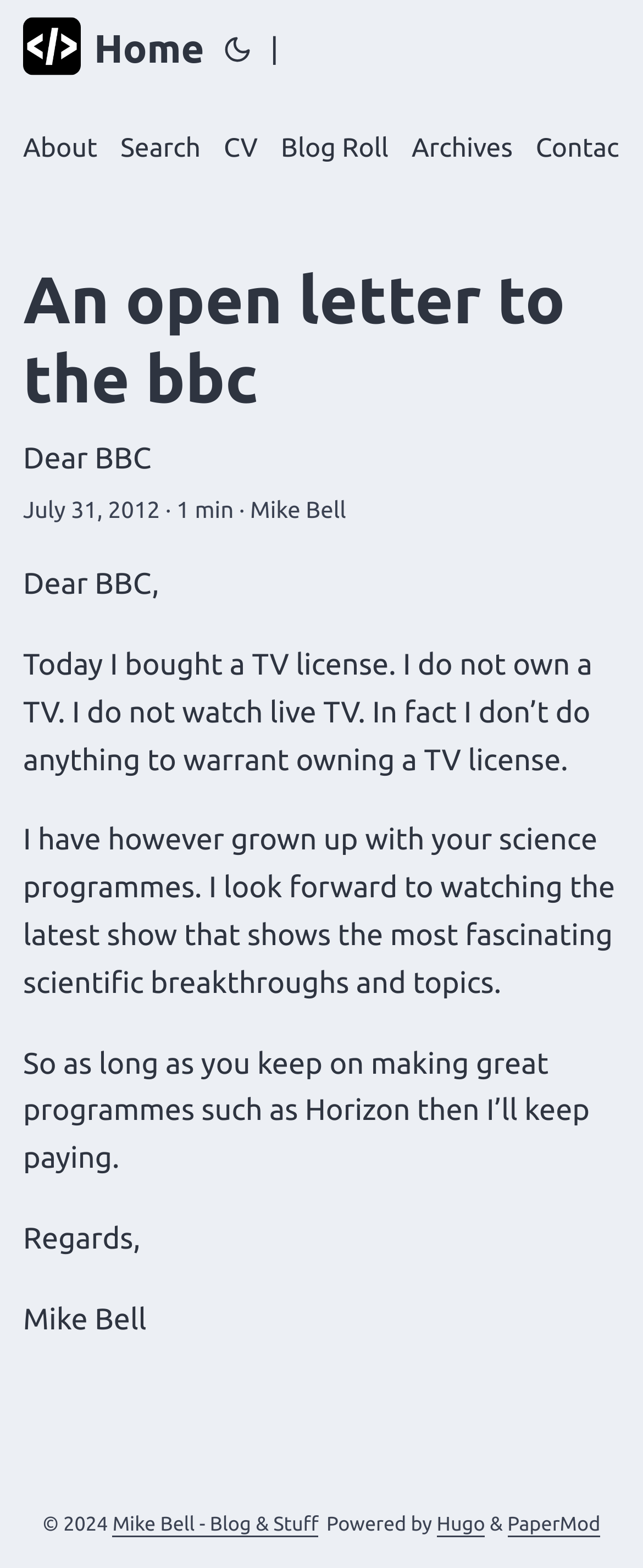Look at the image and answer the question in detail:
What is the name of the blog?

The name of the blog can be found at the top of the webpage, where it says 'An open letter to the bbc | Mike Bell - Blog & Stuff'.